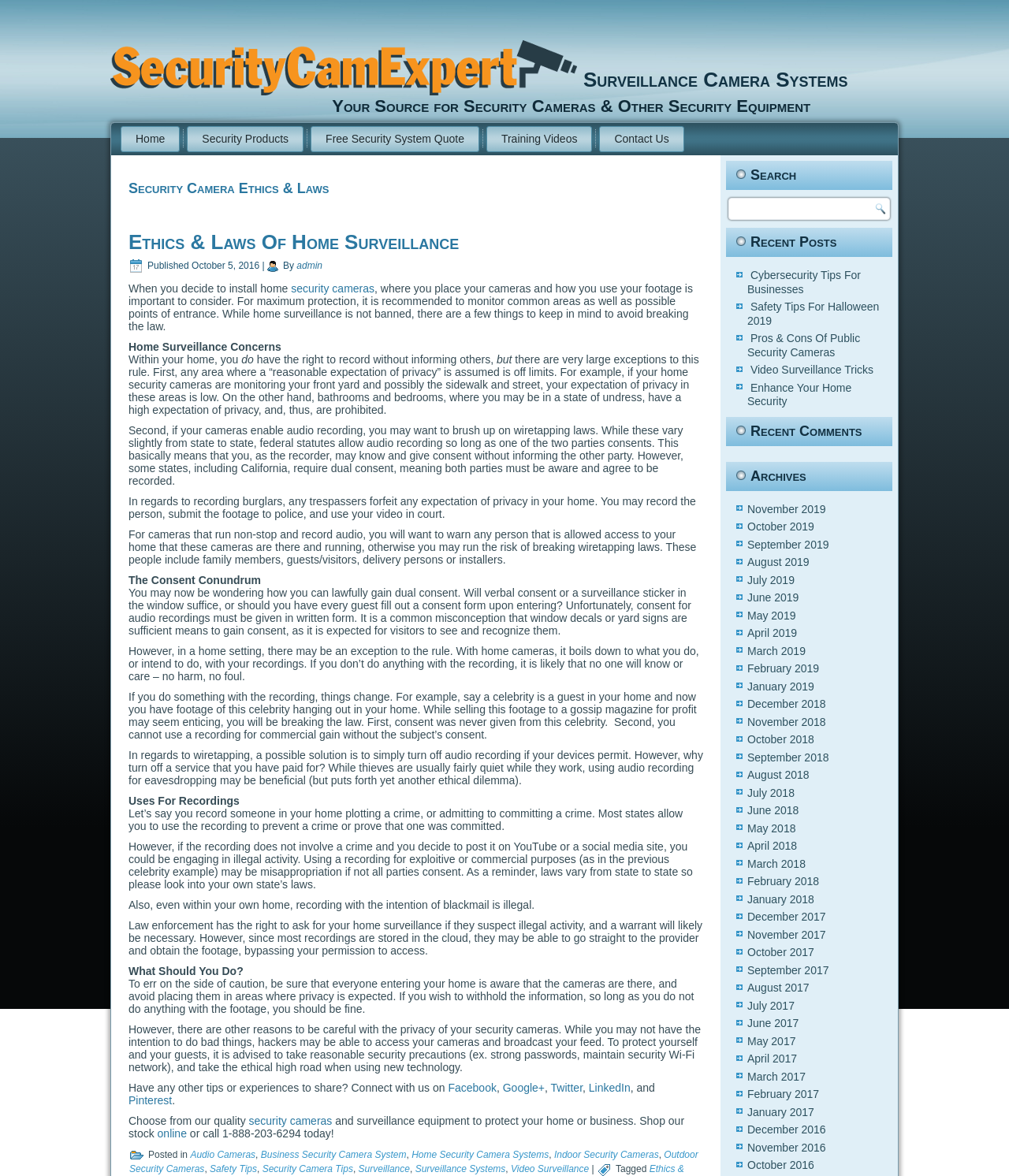Using the webpage screenshot, find the UI element described by February 17, 2006. Provide the bounding box coordinates in the format (top-left x, top-left y, bottom-right x, bottom-right y), ensuring all values are floating point numbers between 0 and 1.

None